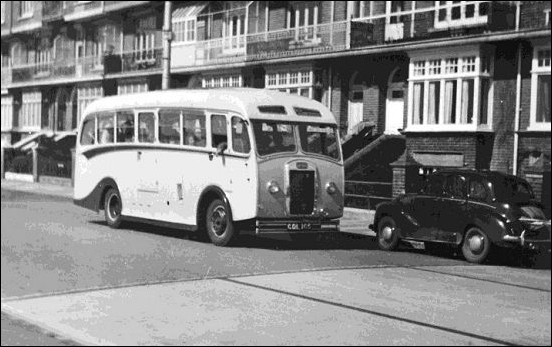Create an extensive and detailed description of the image.

This historical black-and-white photograph captures a vintage Dennis Pax bus parked alongside a classic car, with a backdrop of period architecture showcasing residential buildings. The bus, characterized by its distinctive rounded front and large windows, seems to be in a leisurely setting, likely in the mid-20th century. Prominently displaying the registration number CBL 795, the bus features a streamlined design typical of its era, suggesting it was designed for passenger comfort and accessibility. The details of the bustling city life of the time are presented through the open windows and the visible passengers onboard, hinting at a lively atmosphere. The image exemplifies the charm of classic British motoring and public transport, inviting viewers to reflect on the evolution of road transportation during that period.